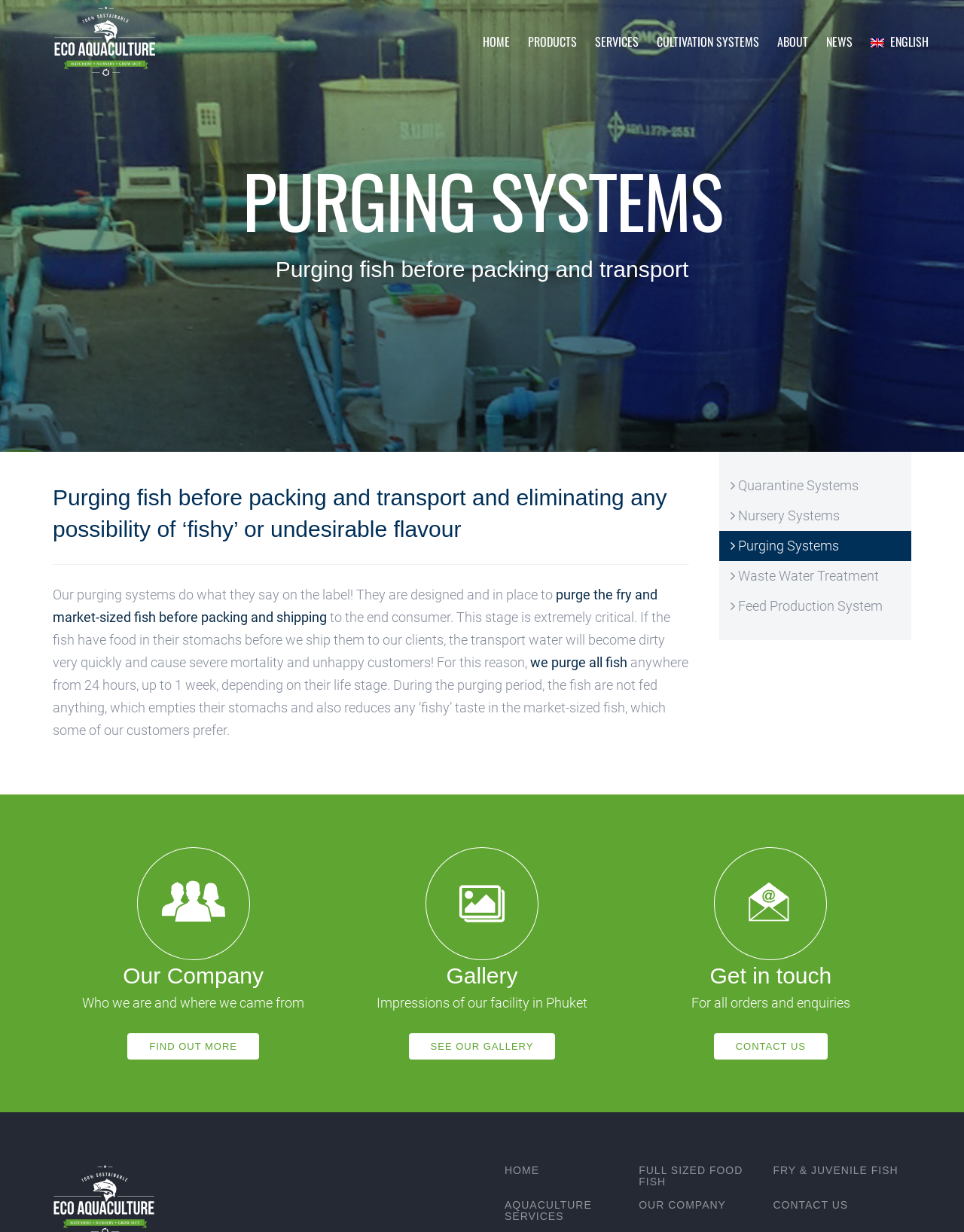Please give a succinct answer using a single word or phrase:
How long does the purging period last?

24 hours to 1 week